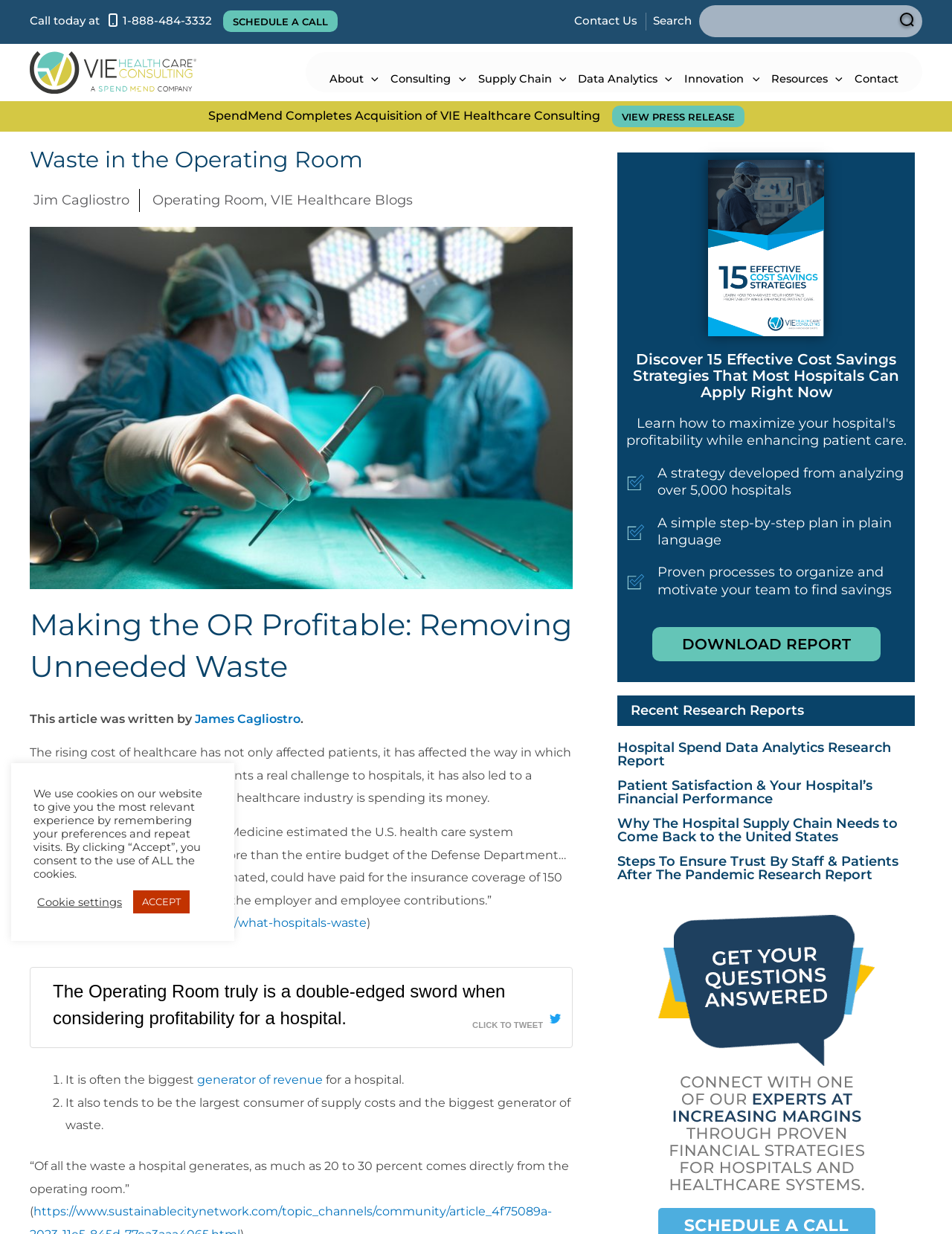Refer to the image and answer the question with as much detail as possible: What is the phone number to call for scheduling?

I found the phone number by looking at the top section of the webpage, where it says 'Call today at' followed by the phone number '1-888-484-3332'.